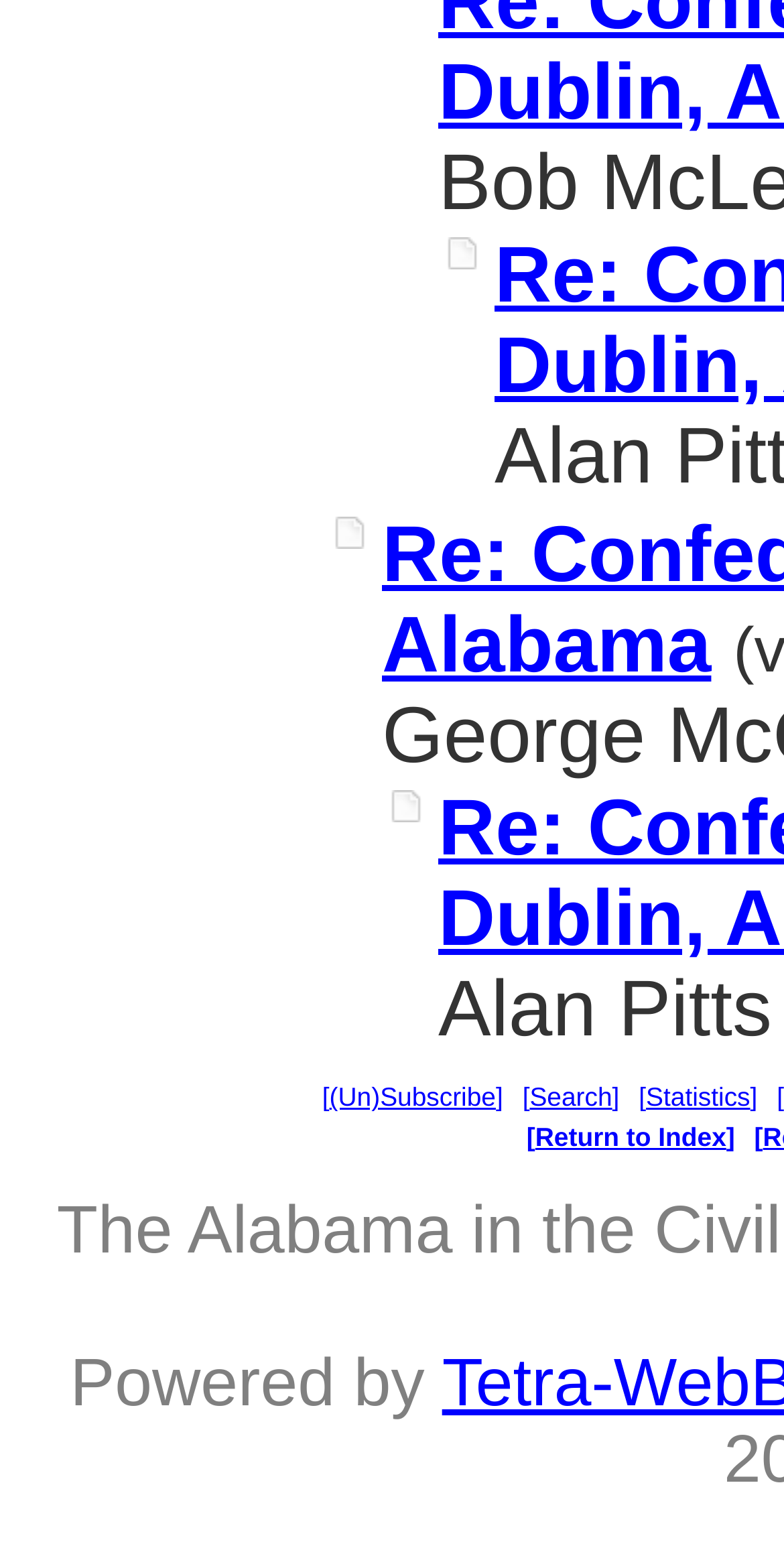Provide the bounding box coordinates for the specified HTML element described in this description: "Return to Index". The coordinates should be four float numbers ranging from 0 to 1, in the format [left, top, right, bottom].

[0.672, 0.727, 0.937, 0.747]